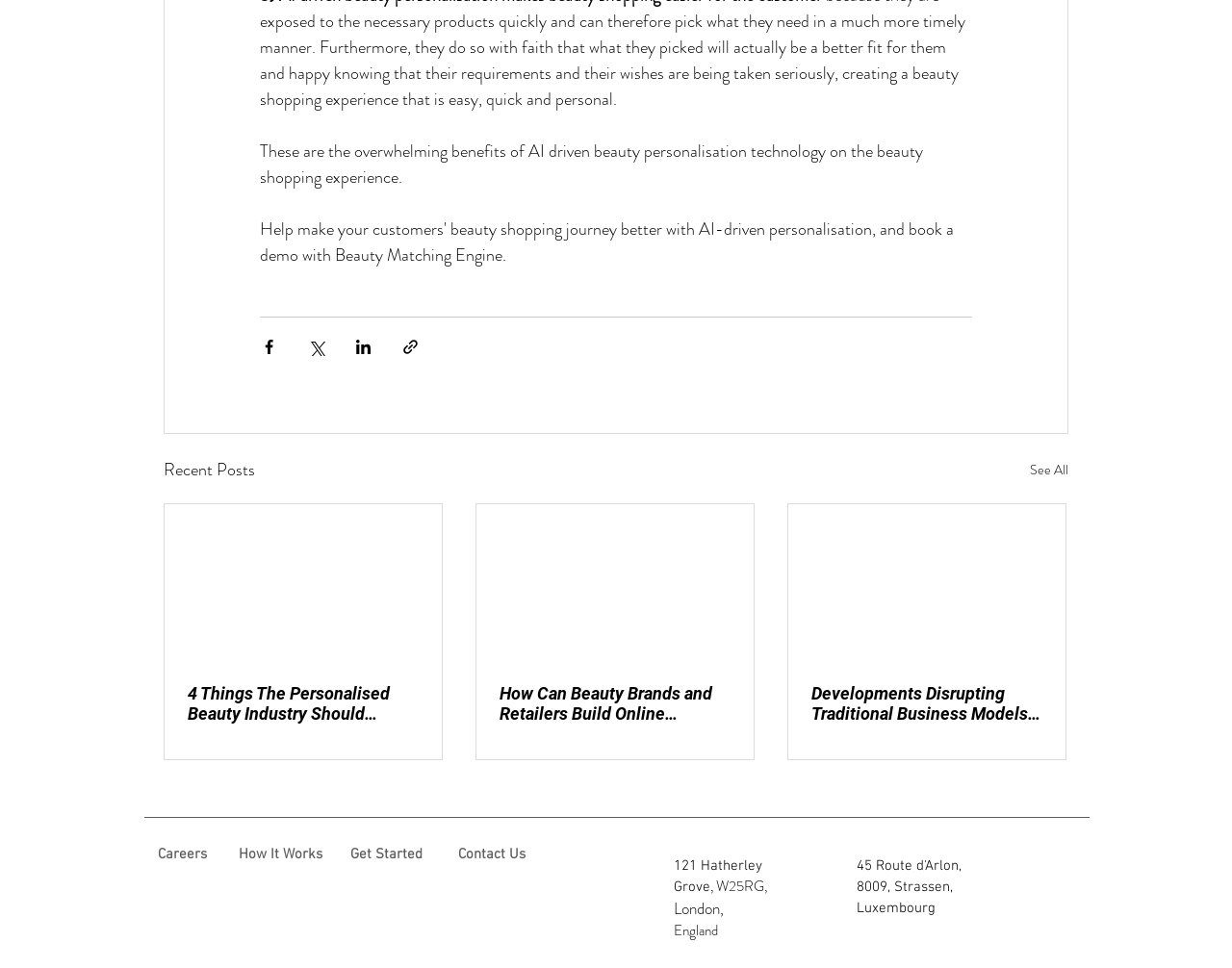Provide a single word or phrase answer to the question: 
What is the purpose of the 'See All' link?

View more posts